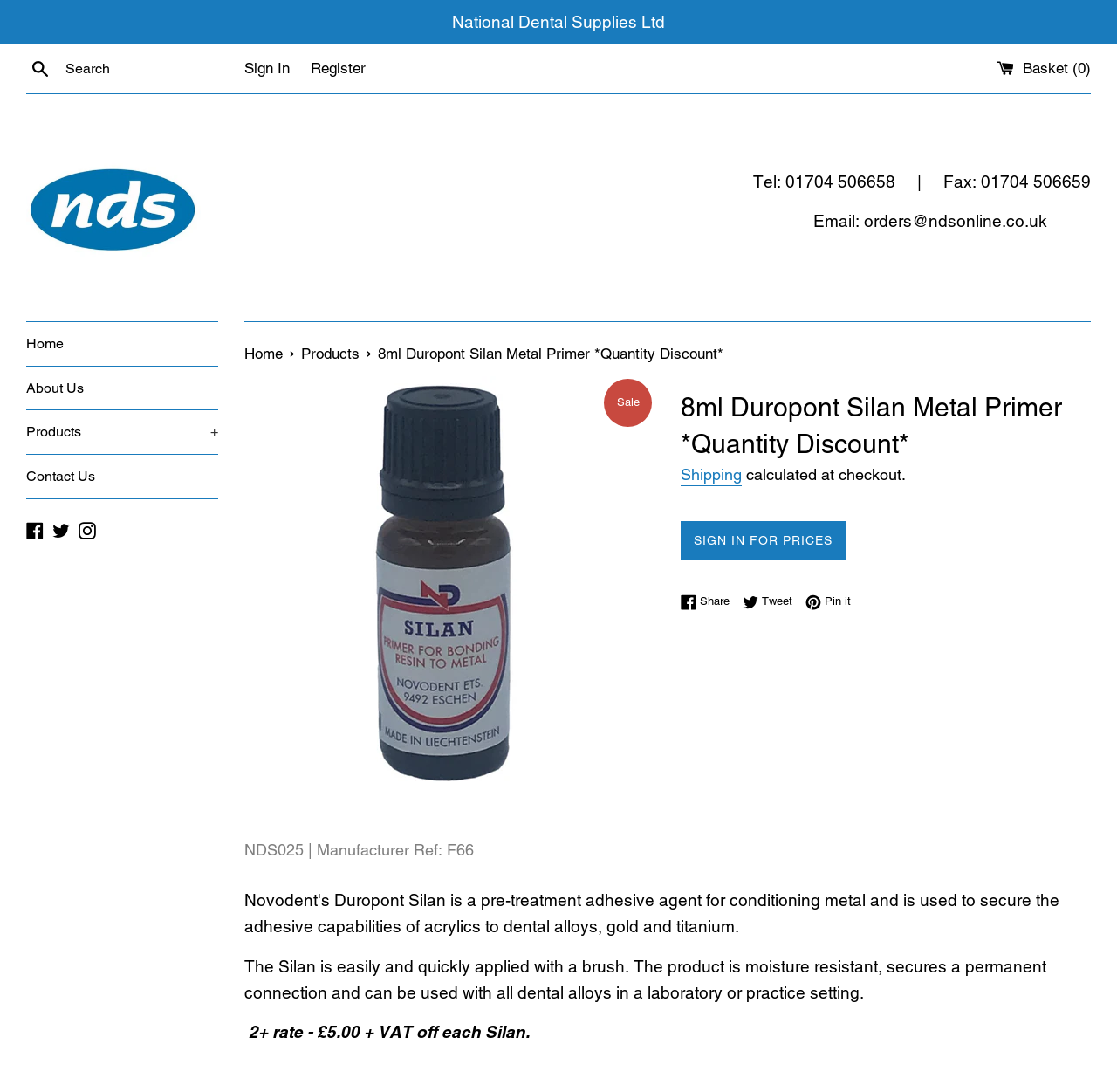Give a one-word or short phrase answer to the question: 
What is the discount rate?

£5.00 + VAT